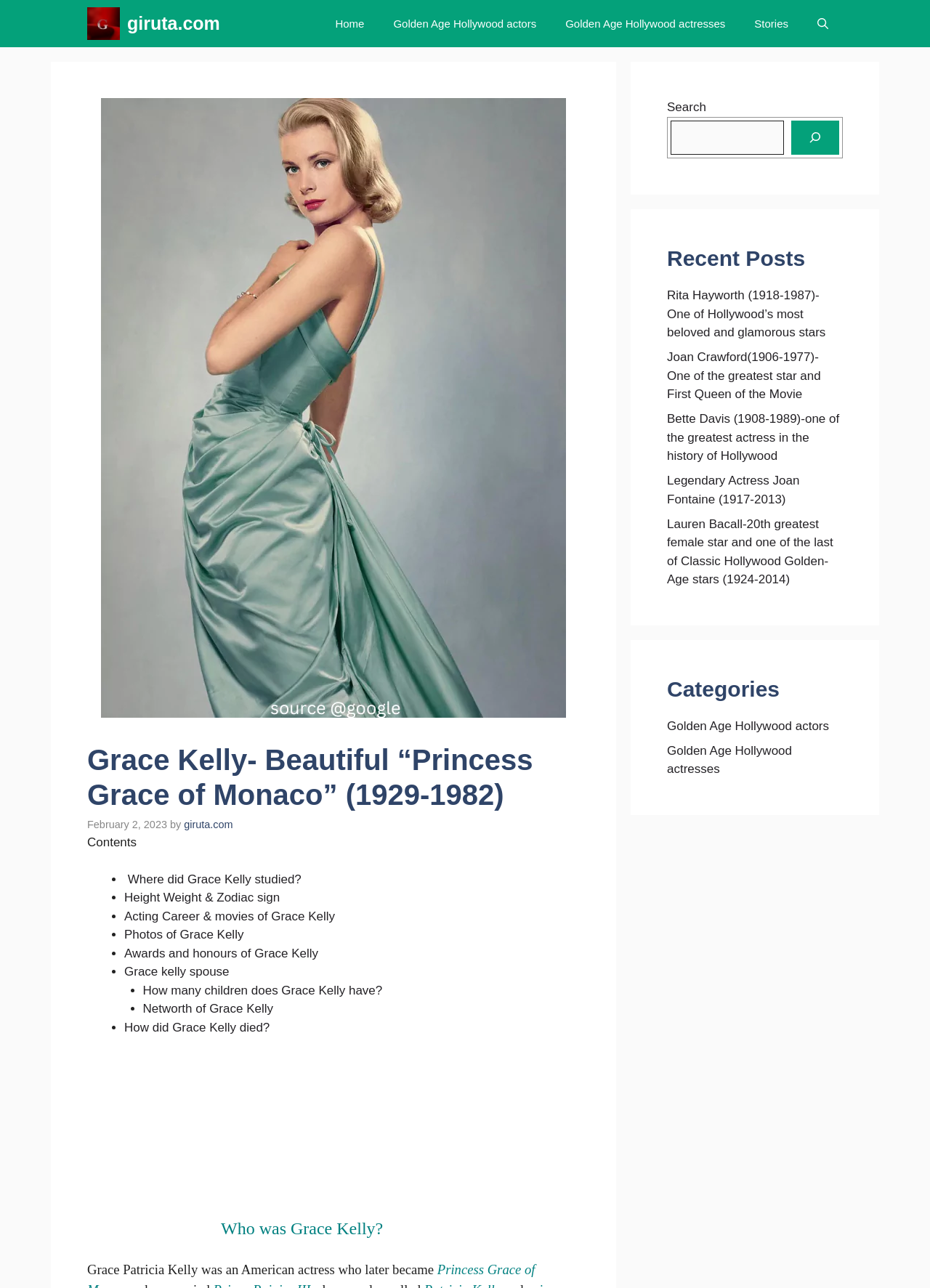Given the description: "giruta.com", determine the bounding box coordinates of the UI element. The coordinates should be formatted as four float numbers between 0 and 1, [left, top, right, bottom].

[0.198, 0.636, 0.251, 0.645]